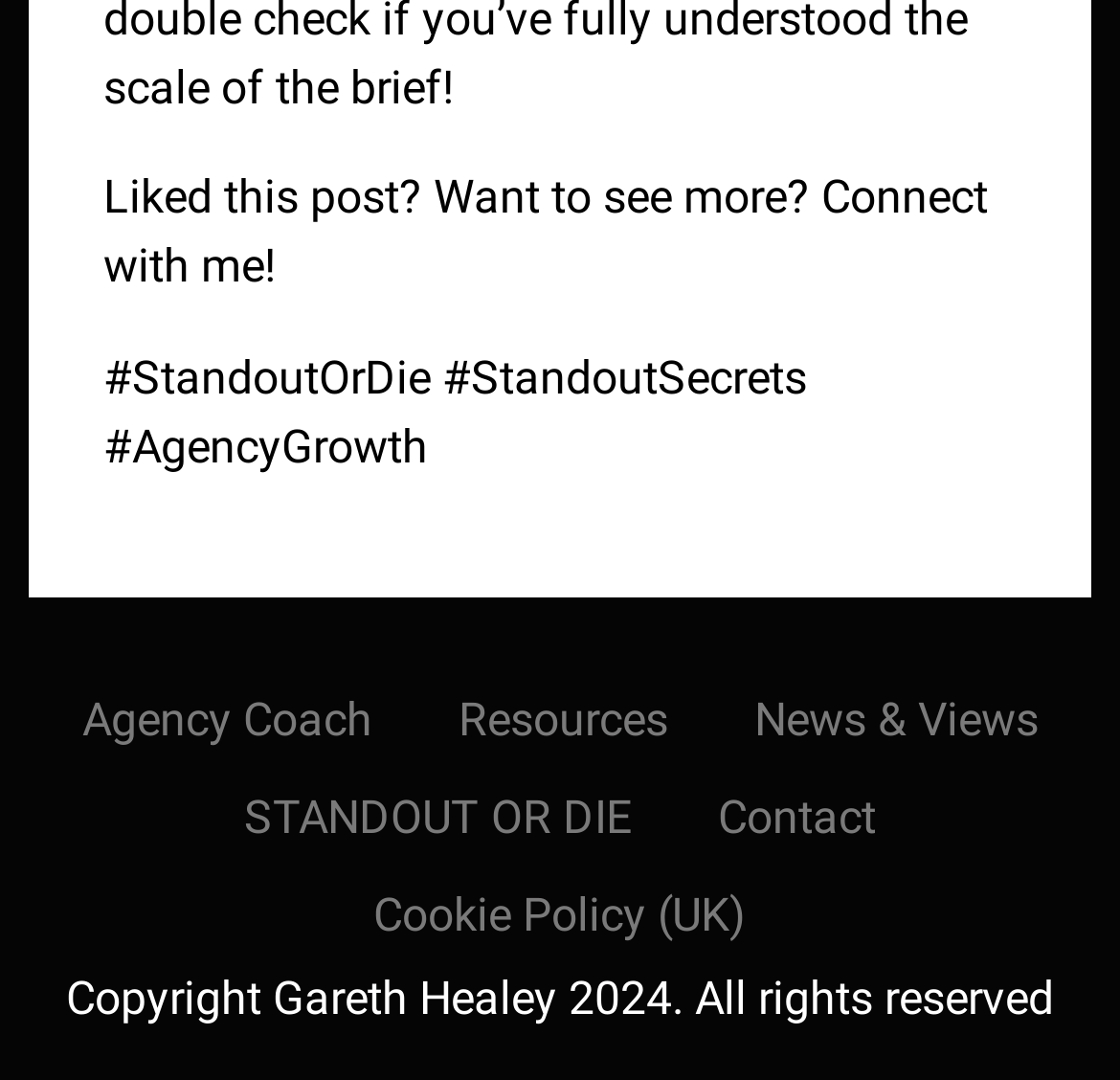Locate the bounding box coordinates of the UI element described by: "Resources". Provide the coordinates as four float numbers between 0 and 1, formatted as [left, top, right, bottom].

[0.371, 0.623, 0.635, 0.713]